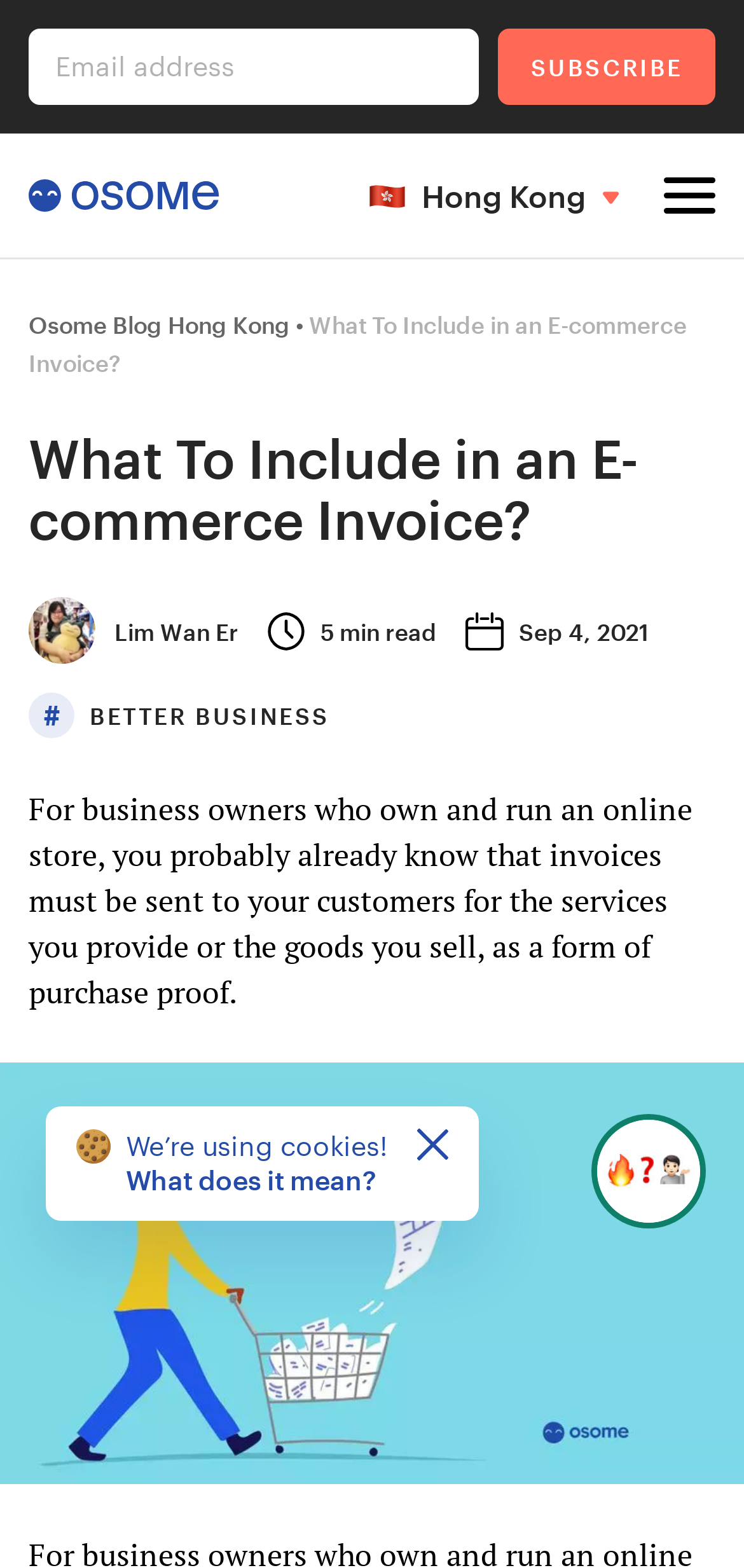Can you show the bounding box coordinates of the region to click on to complete the task described in the instruction: "Go to Osome"?

[0.038, 0.549, 0.962, 0.651]